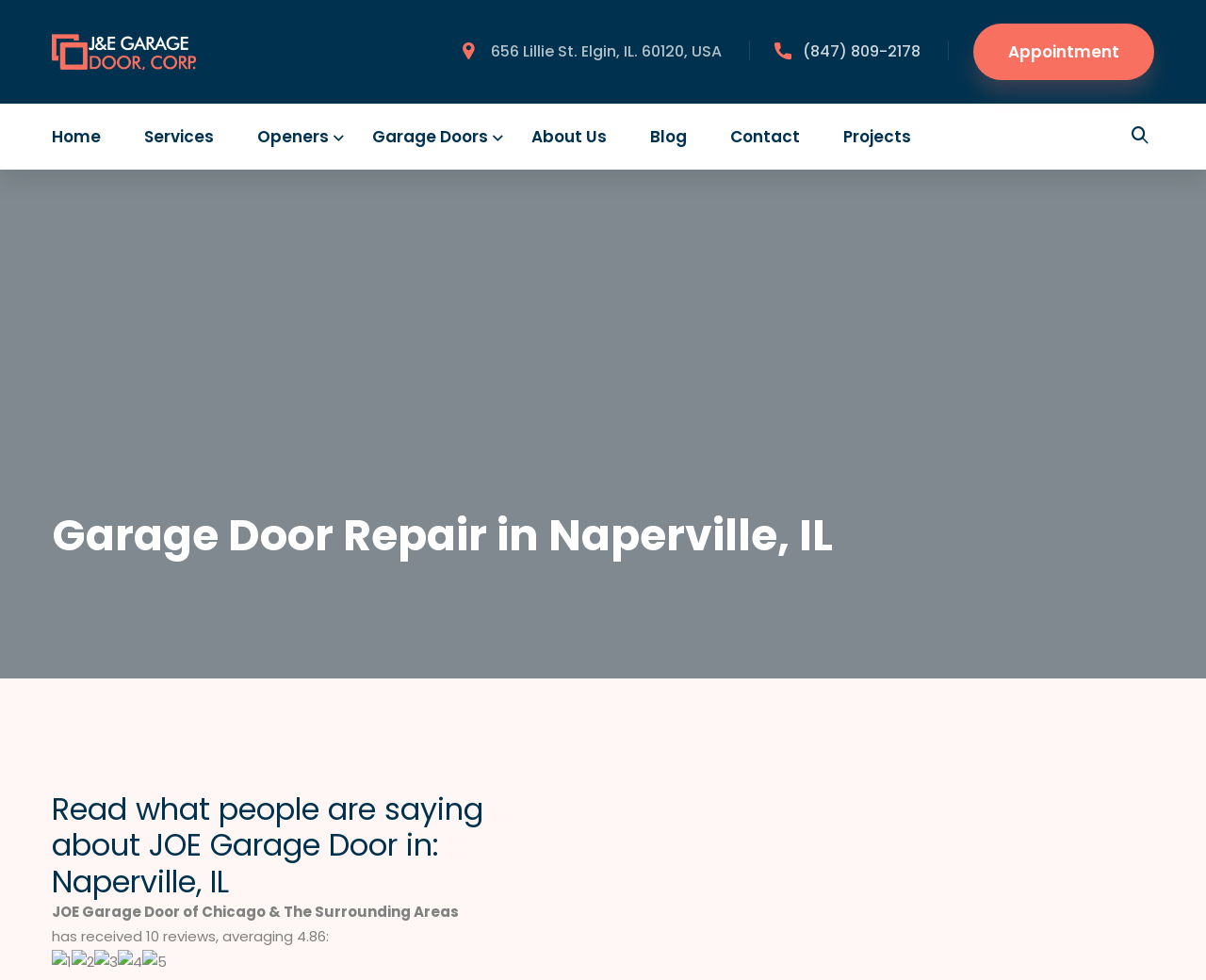Provide the bounding box coordinates of the HTML element this sentence describes: "Garage Doors". The bounding box coordinates consist of four float numbers between 0 and 1, i.e., [left, top, right, bottom].

[0.309, 0.125, 0.417, 0.154]